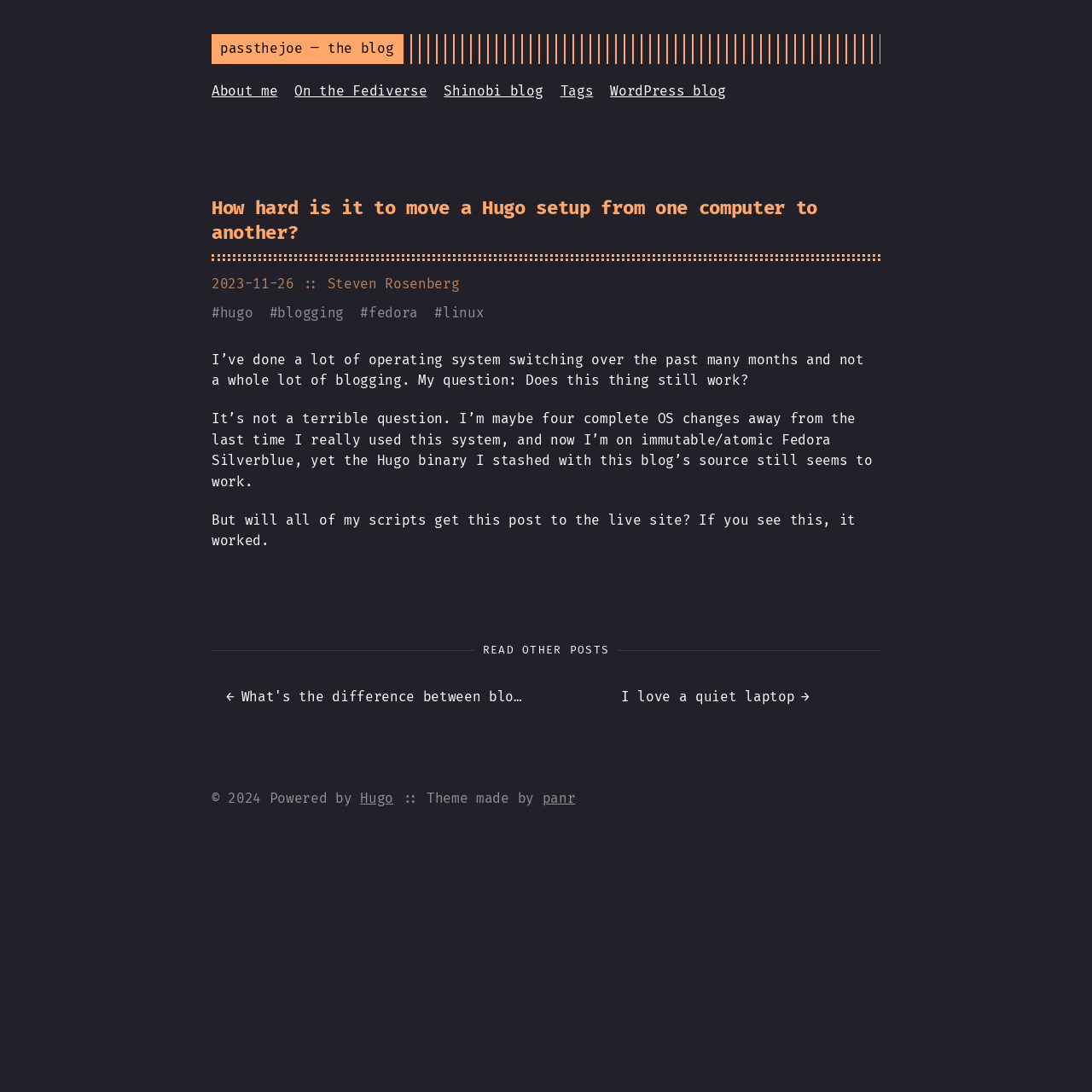Determine the main heading text of the webpage.

How hard is it to move a Hugo setup from one computer to another?